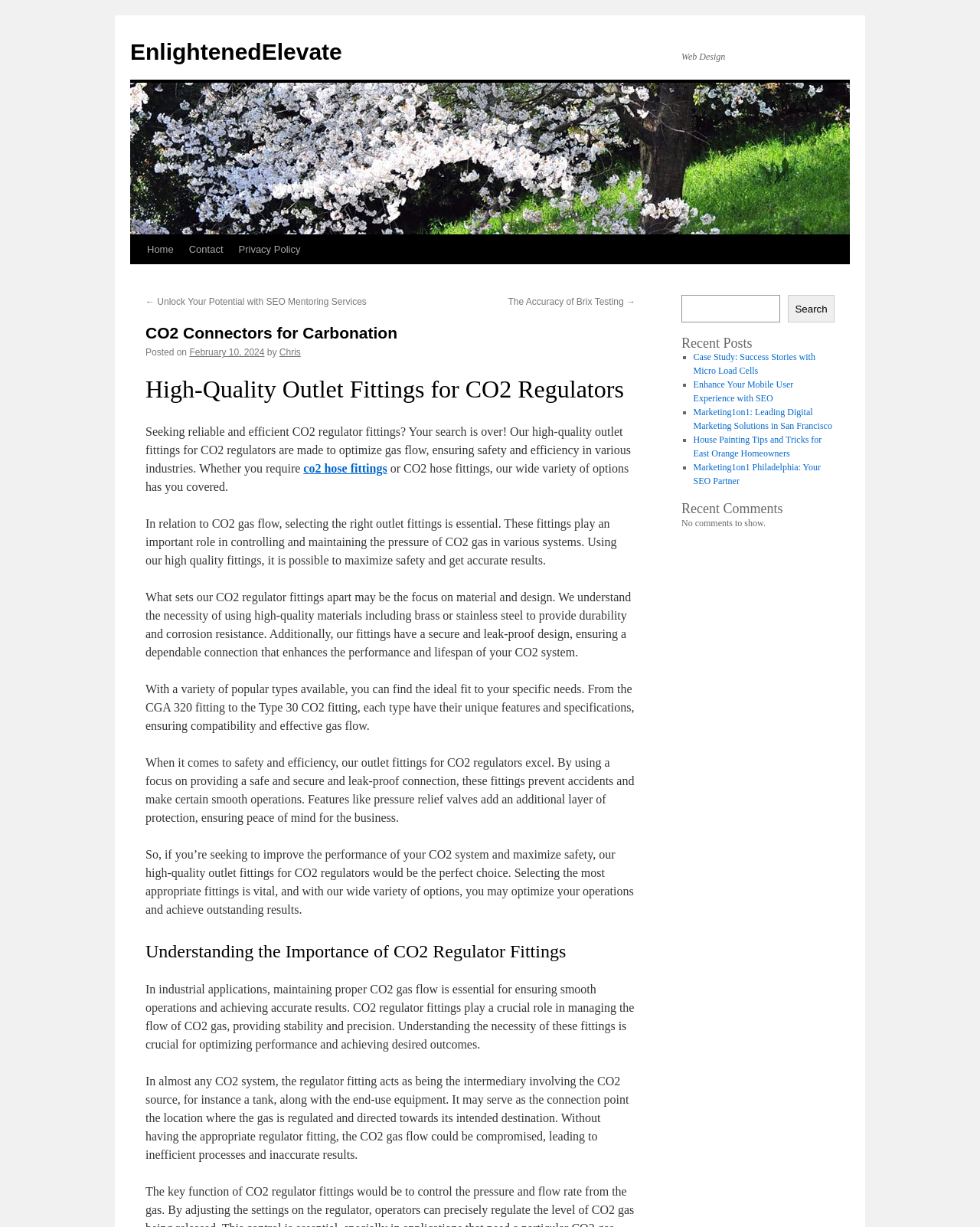Please give a short response to the question using one word or a phrase:
What materials are used to make CO2 regulator fittings?

Brass or stainless steel